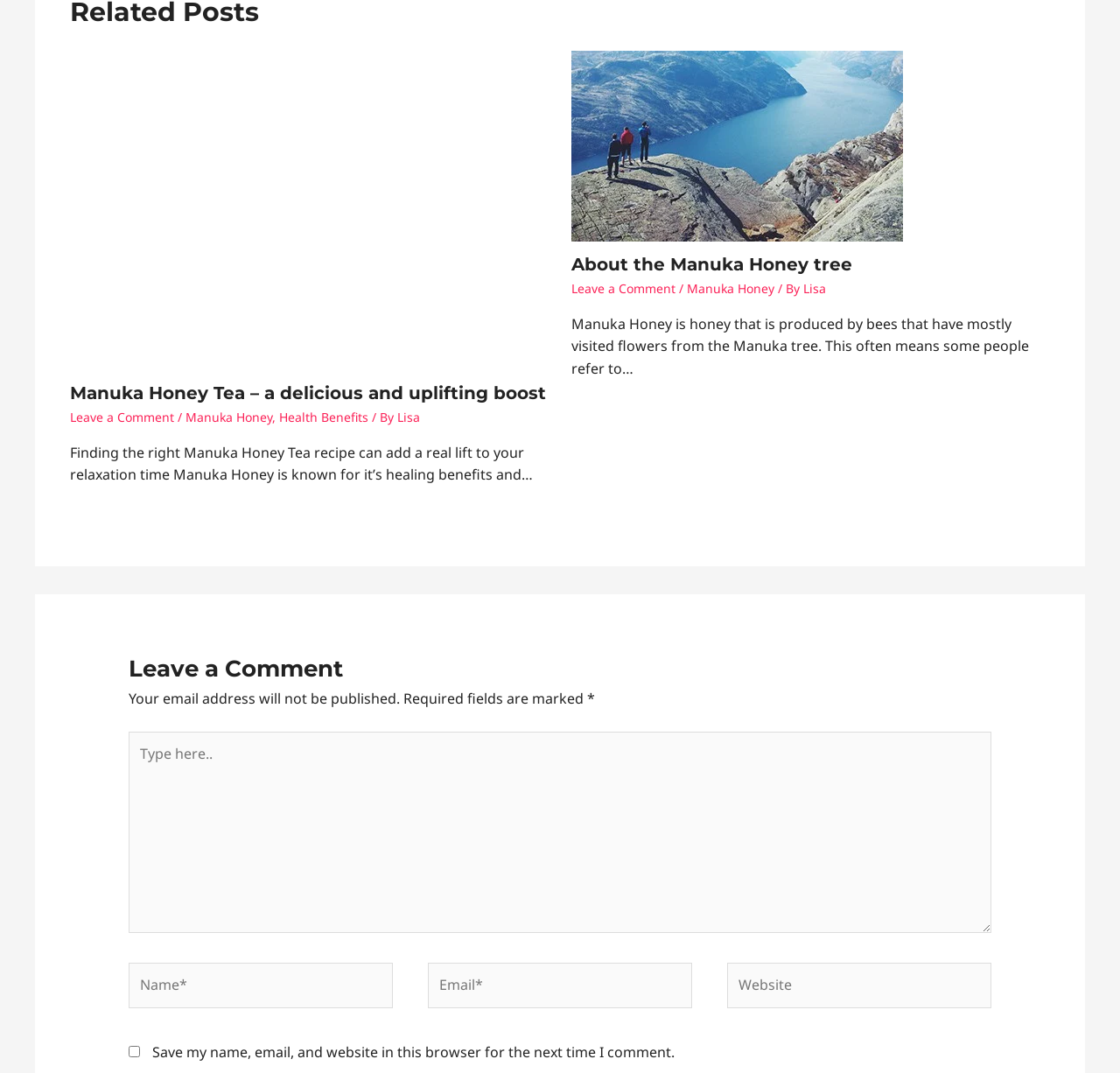Find the bounding box coordinates for the element that must be clicked to complete the instruction: "Type in the comment box". The coordinates should be four float numbers between 0 and 1, indicated as [left, top, right, bottom].

[0.115, 0.682, 0.885, 0.87]